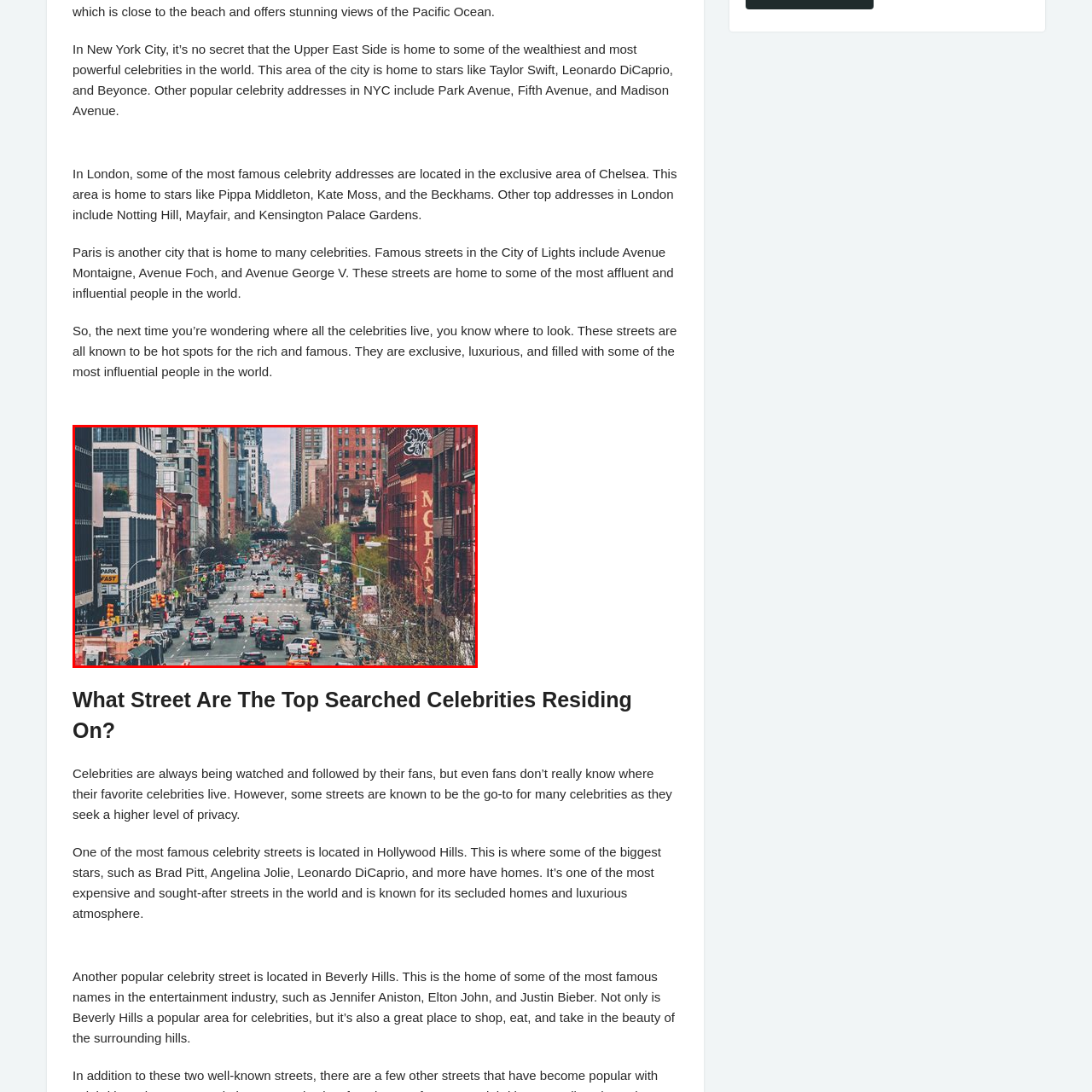What is the neighborhood known for?
Look at the area highlighted by the red bounding box and answer the question in detail, drawing from the specifics shown in the image.

The caption states that the Upper East Side is a neighborhood known not only for its affluence but also as a hub for celebrities, implying that the area is famous for its wealthy residents and celebrity inhabitants.